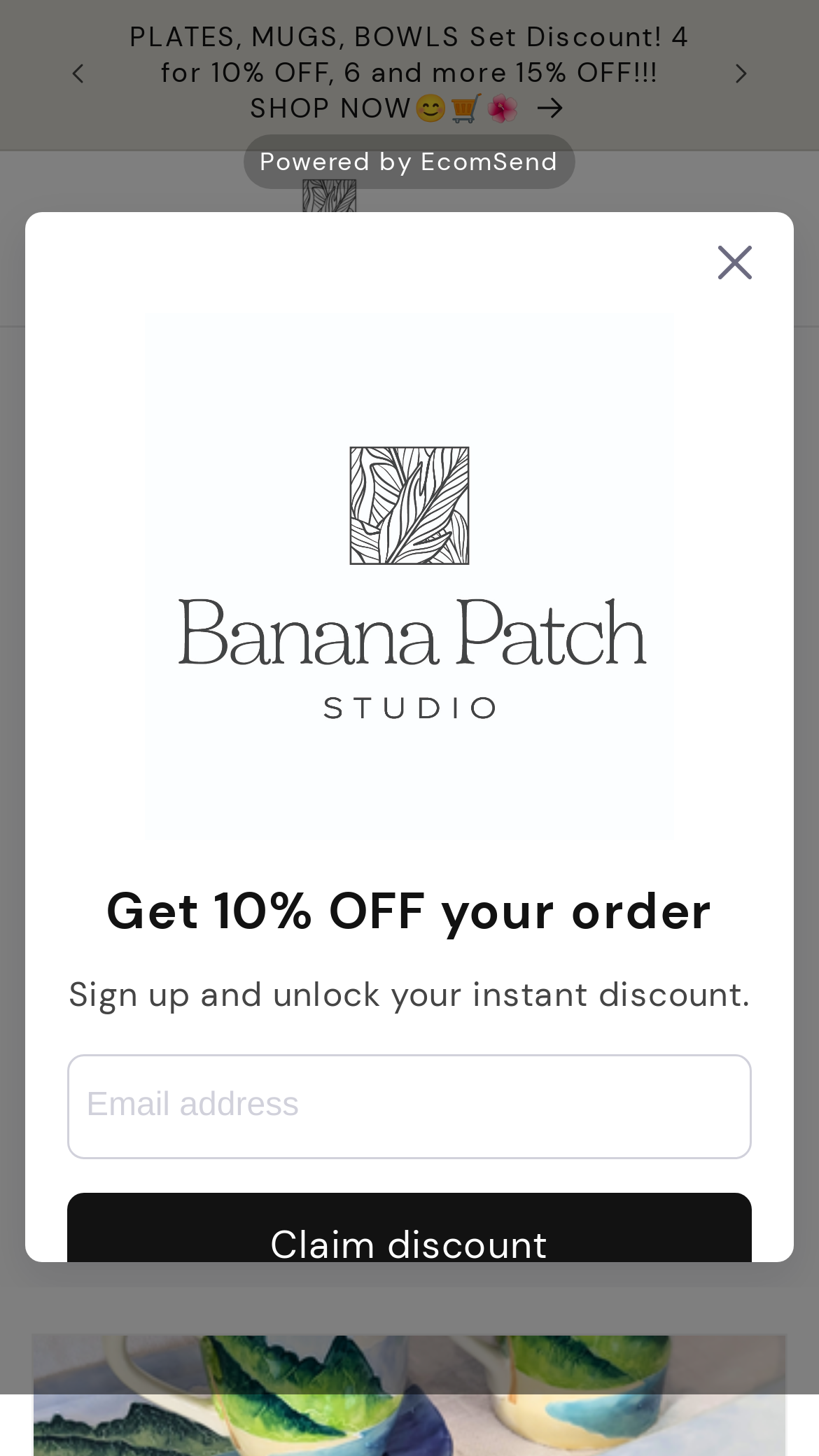Provide a short, one-word or phrase answer to the question below:
What is the name of the studio?

Banana Patch Studio